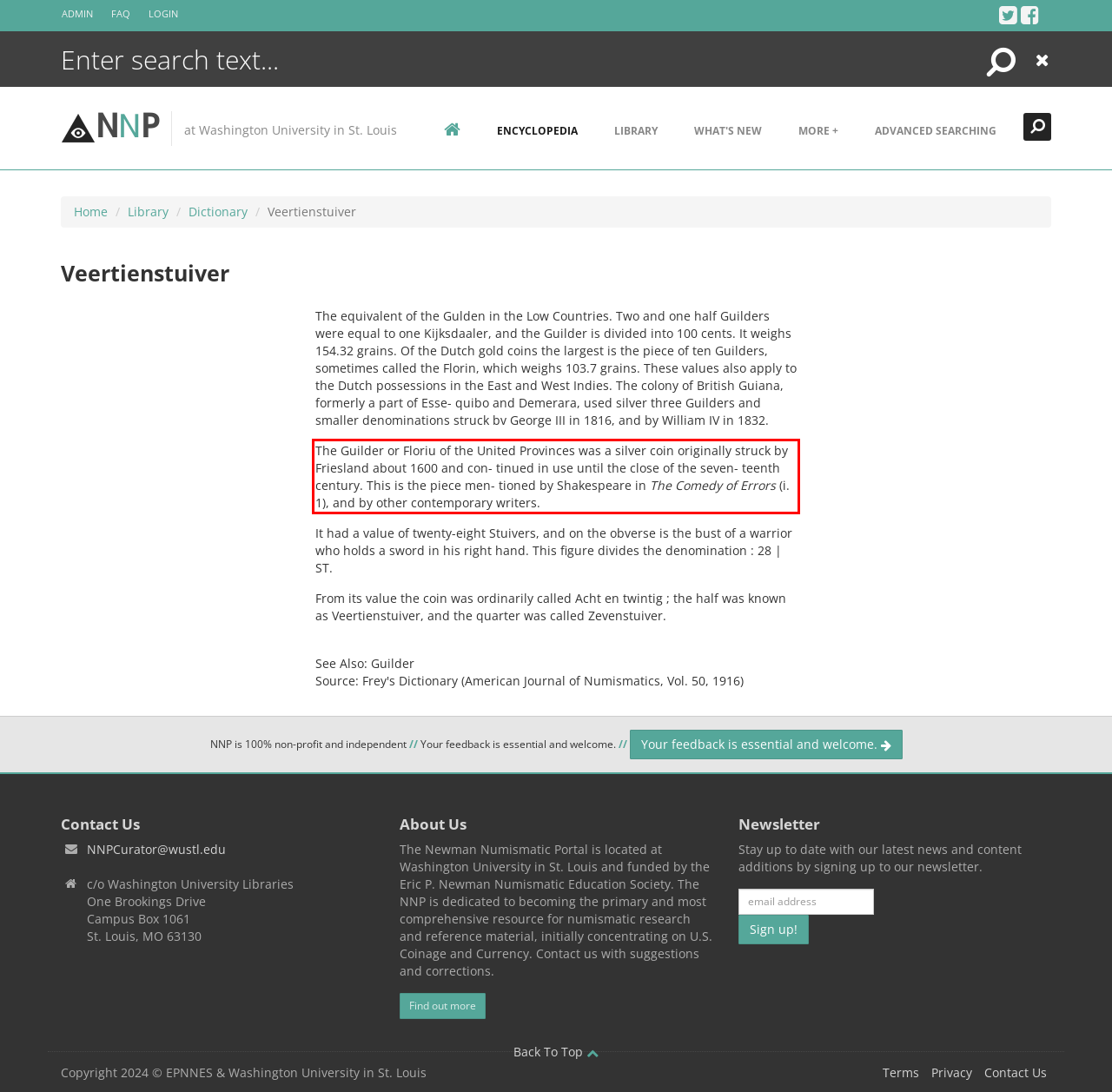Locate the red bounding box in the provided webpage screenshot and use OCR to determine the text content inside it.

The Guilder or Floriu of the United Provinces was a silver coin originally struck by Friesland about 1600 and con- tinued in use until the close of the seven- teenth century. This is the piece men- tioned by Shakespeare in The Comedy of Errors (i. 1), and by other contemporary writers.